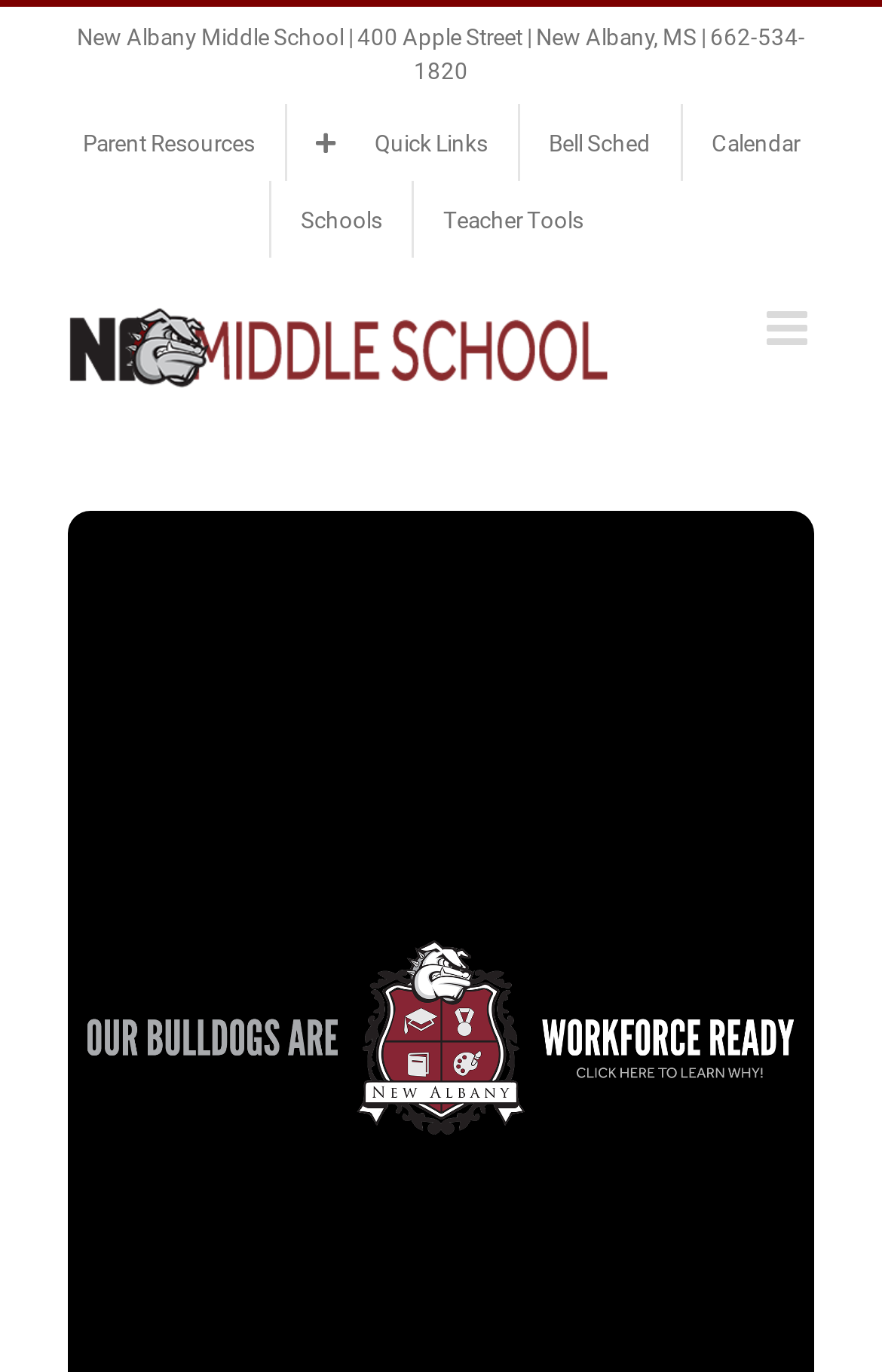Find the bounding box coordinates of the element's region that should be clicked in order to follow the given instruction: "search for products". The coordinates should consist of four float numbers between 0 and 1, i.e., [left, top, right, bottom].

None